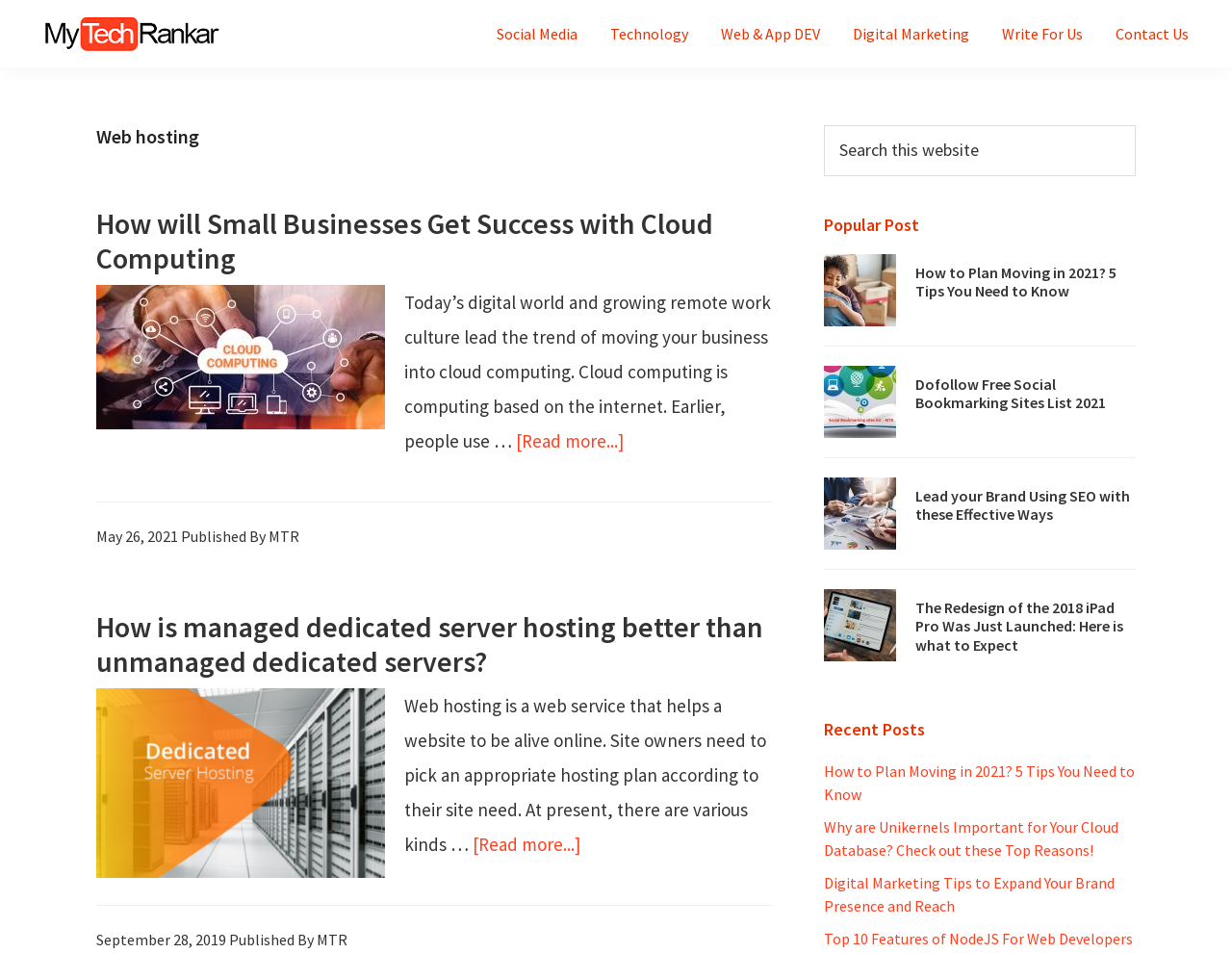Indicate the bounding box coordinates of the element that must be clicked to execute the instruction: "Read more about 'How will Small Businesses Get Success with Cloud Computing'". The coordinates should be given as four float numbers between 0 and 1, i.e., [left, top, right, bottom].

[0.419, 0.445, 0.506, 0.481]